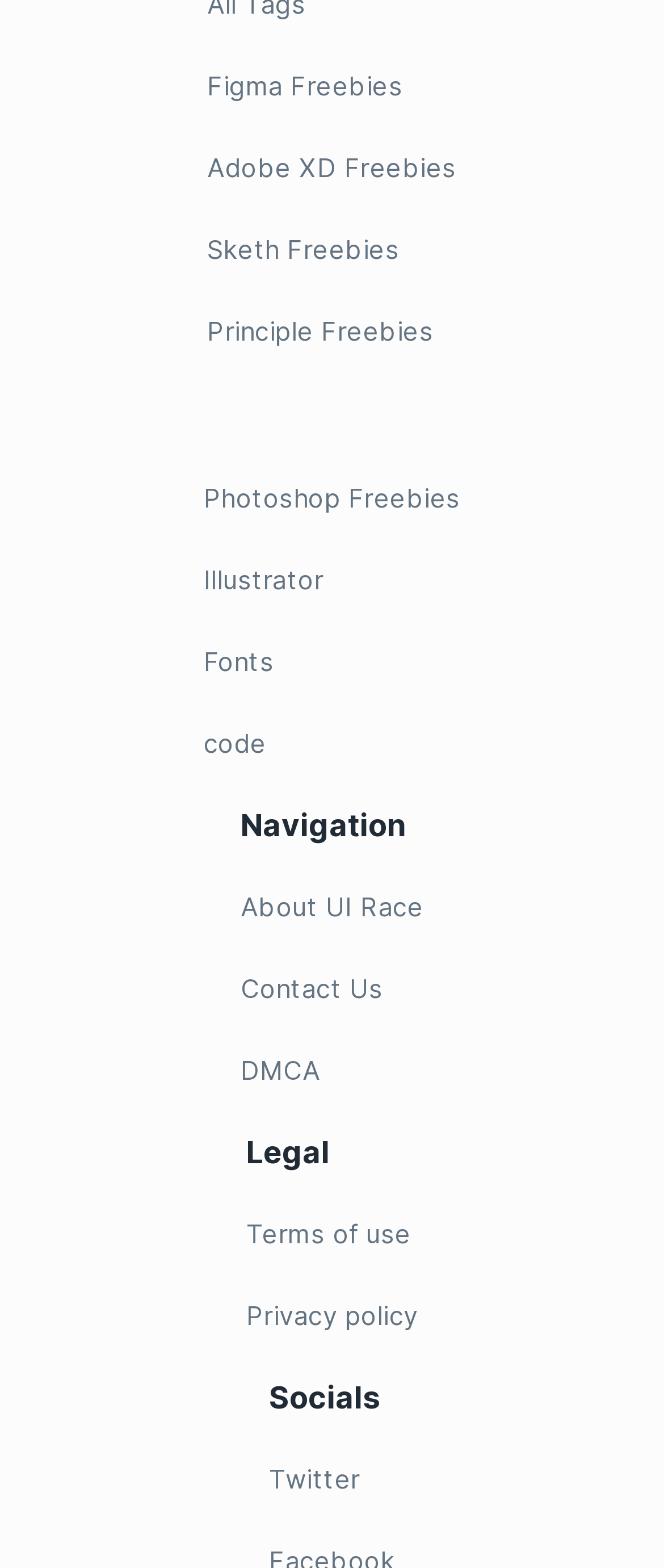Determine the bounding box coordinates of the section I need to click to execute the following instruction: "Explore Photoshop Freebies". Provide the coordinates as four float numbers between 0 and 1, i.e., [left, top, right, bottom].

[0.306, 0.303, 0.694, 0.333]